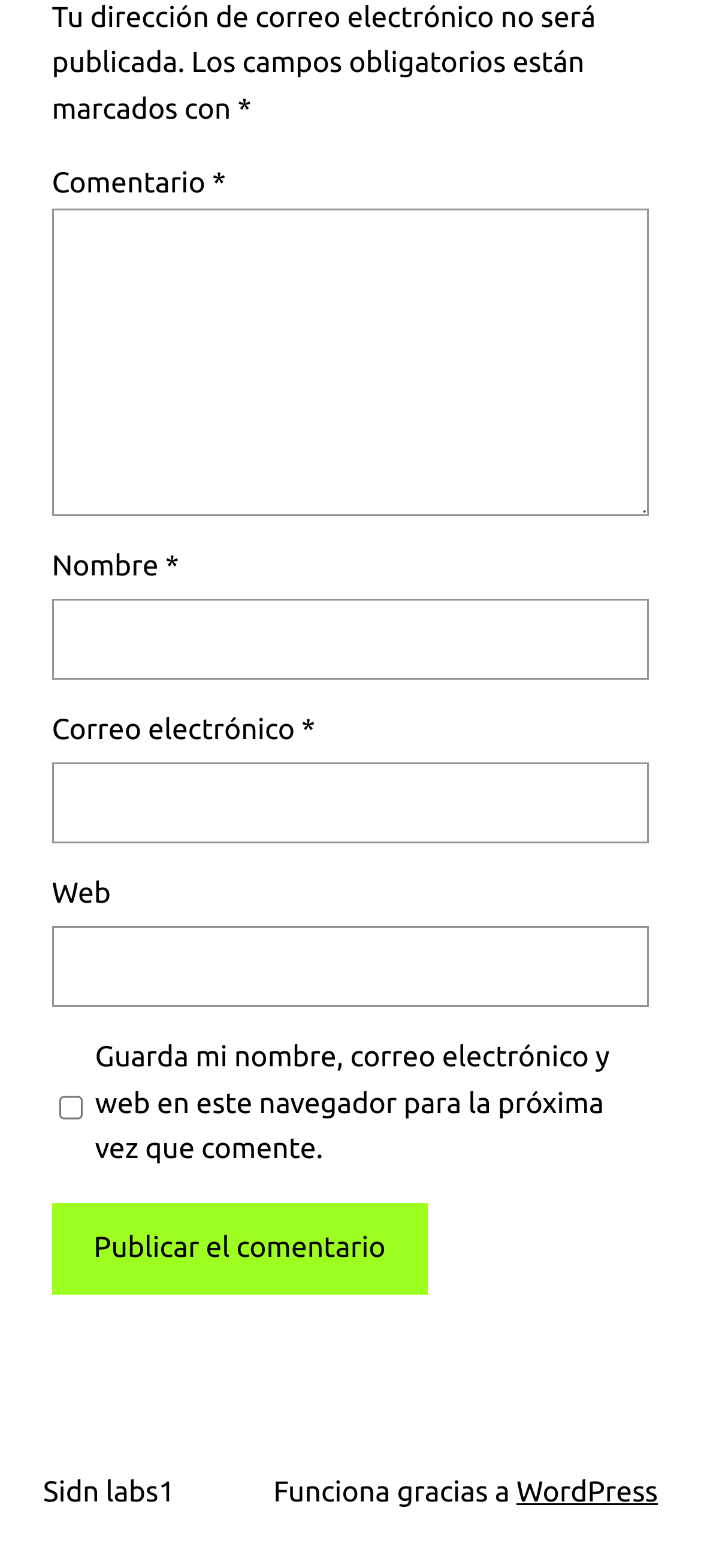Specify the bounding box coordinates for the region that must be clicked to perform the given instruction: "Input your email address".

[0.074, 0.486, 0.926, 0.538]